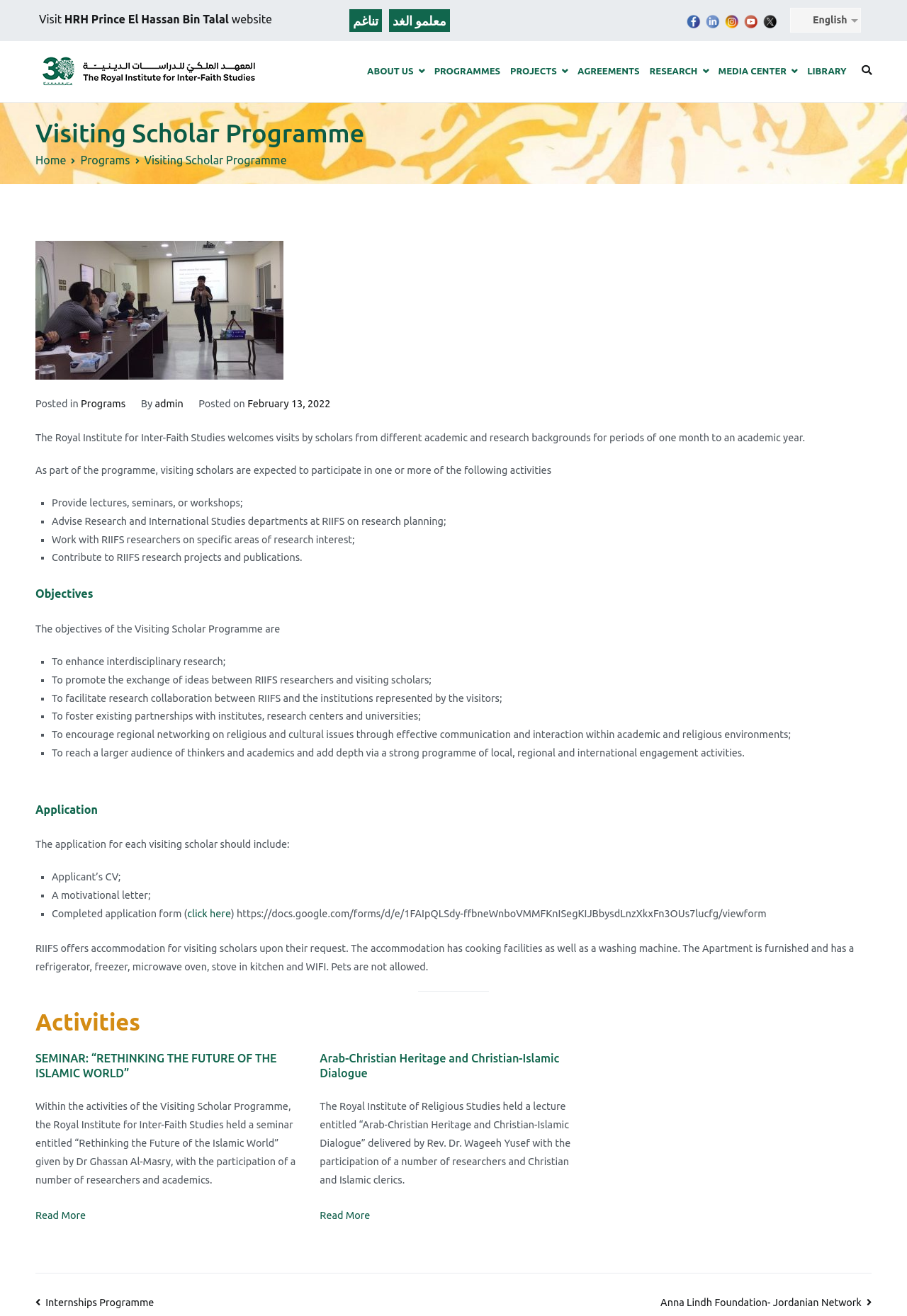Utilize the details in the image to thoroughly answer the following question: What is the purpose of the Visiting Scholar Programme?

I found the answer by reading the objectives of the Visiting Scholar Programme, which are listed in the article section of the webpage. The first objective is 'To enhance interdisciplinary research', which suggests that it is one of the main purposes of the programme.